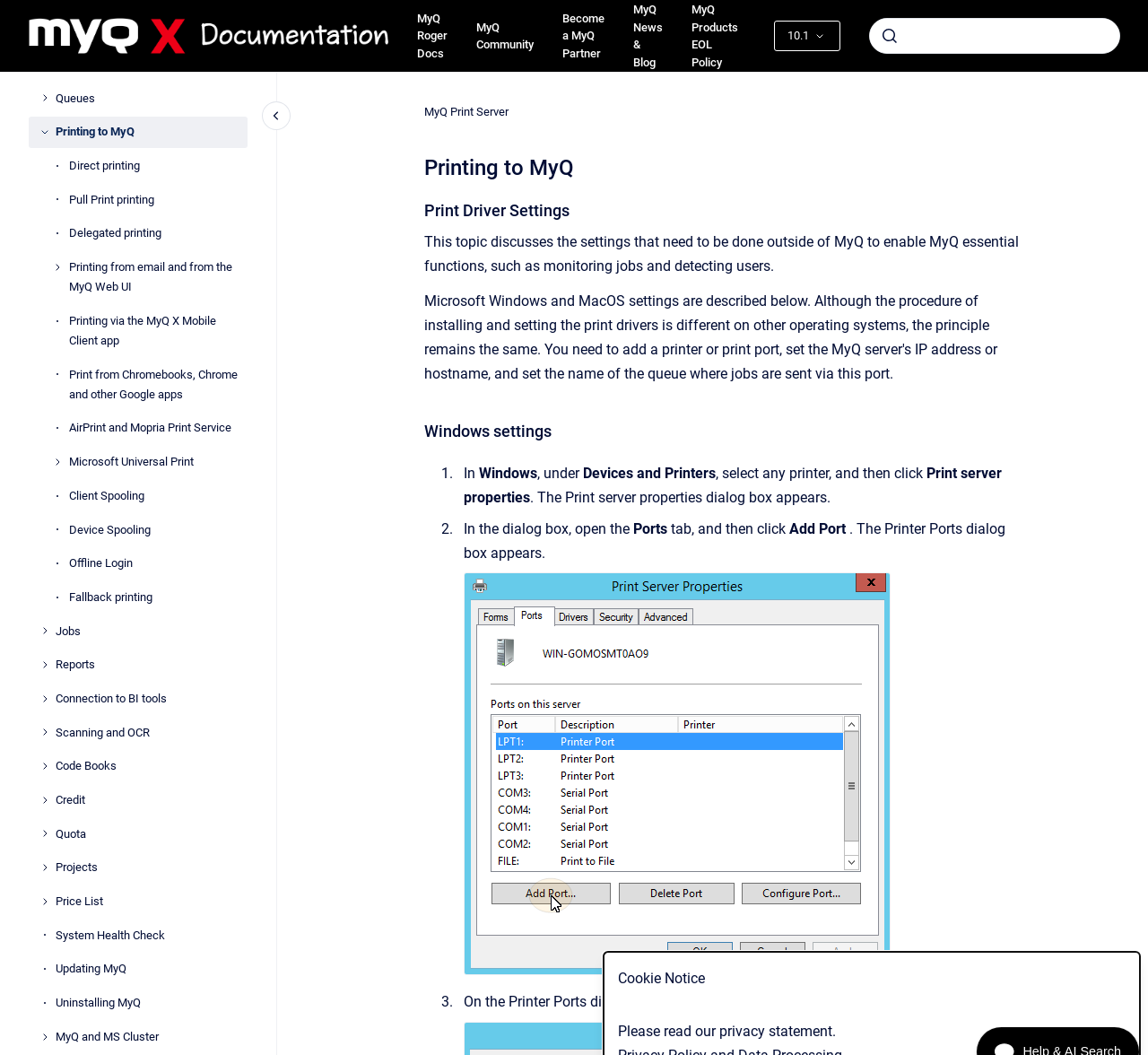Please locate the bounding box coordinates of the element that should be clicked to achieve the given instruction: "Open Print server properties".

[0.404, 0.44, 0.873, 0.479]